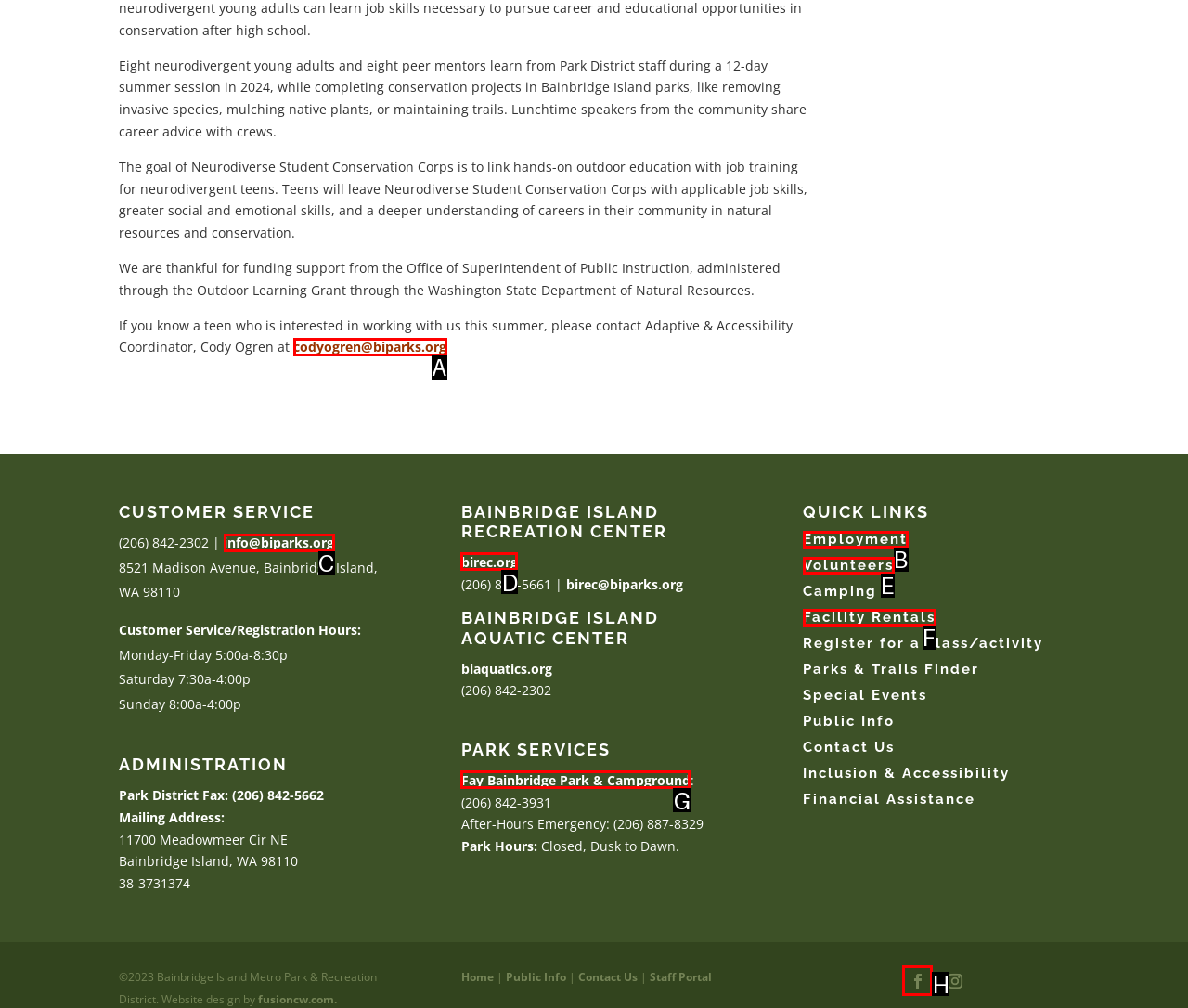Which HTML element among the options matches this description: Fay Bainbridge Park & Campground? Answer with the letter representing your choice.

G